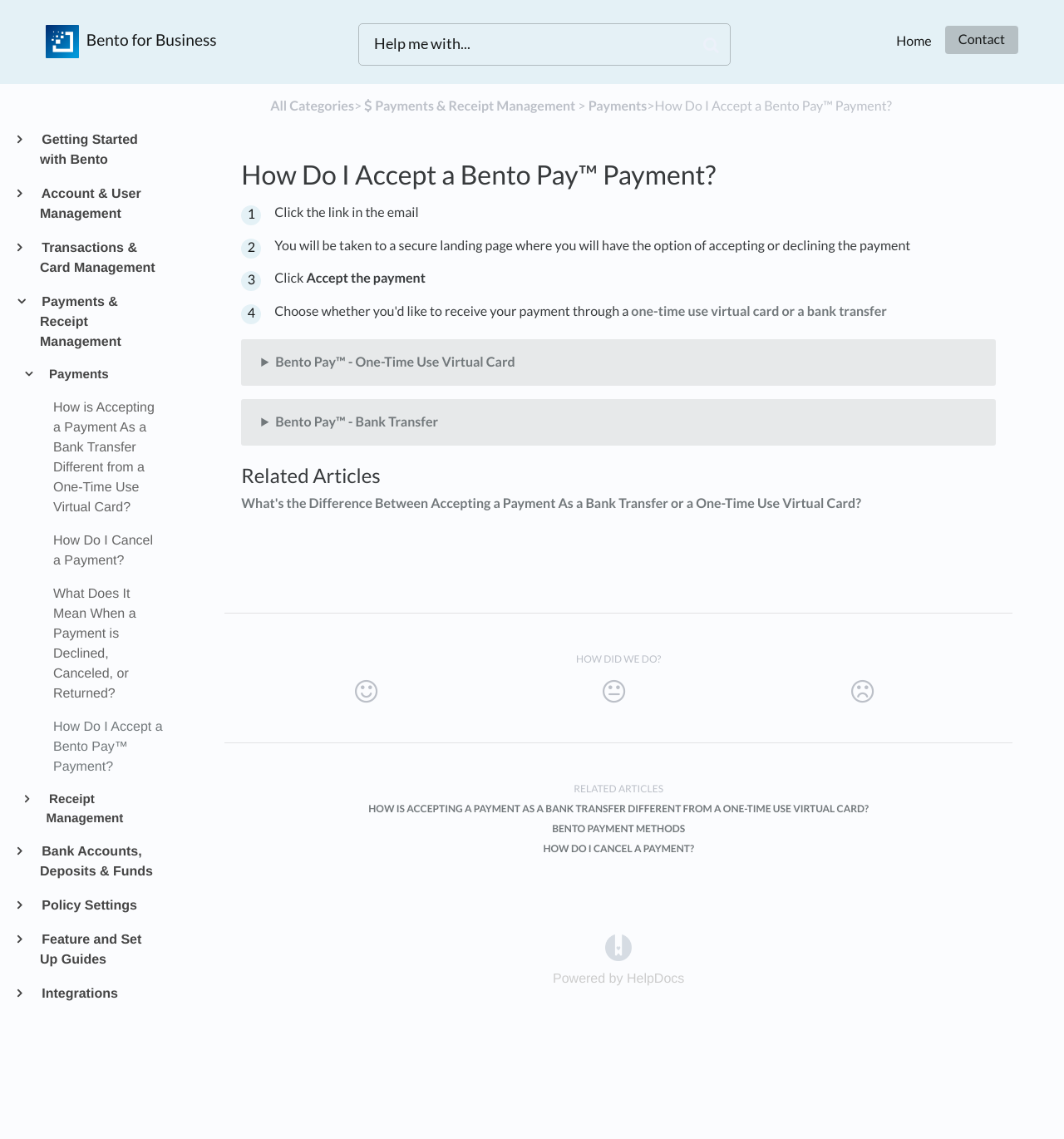What is the main heading of this webpage? Please extract and provide it.

How Do I Accept a Bento Pay™ Payment?